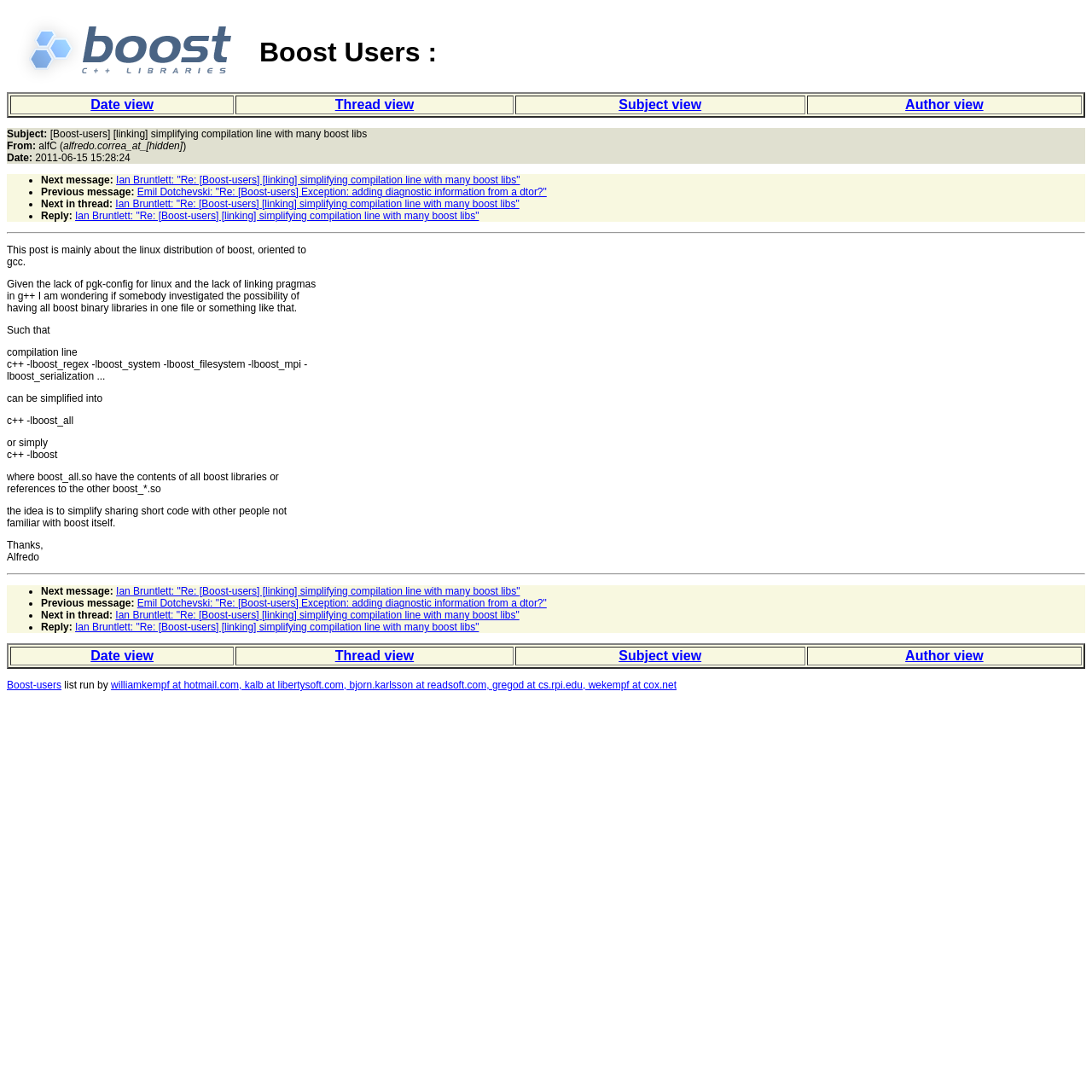Specify the bounding box coordinates of the area that needs to be clicked to achieve the following instruction: "View next message".

[0.106, 0.159, 0.476, 0.17]